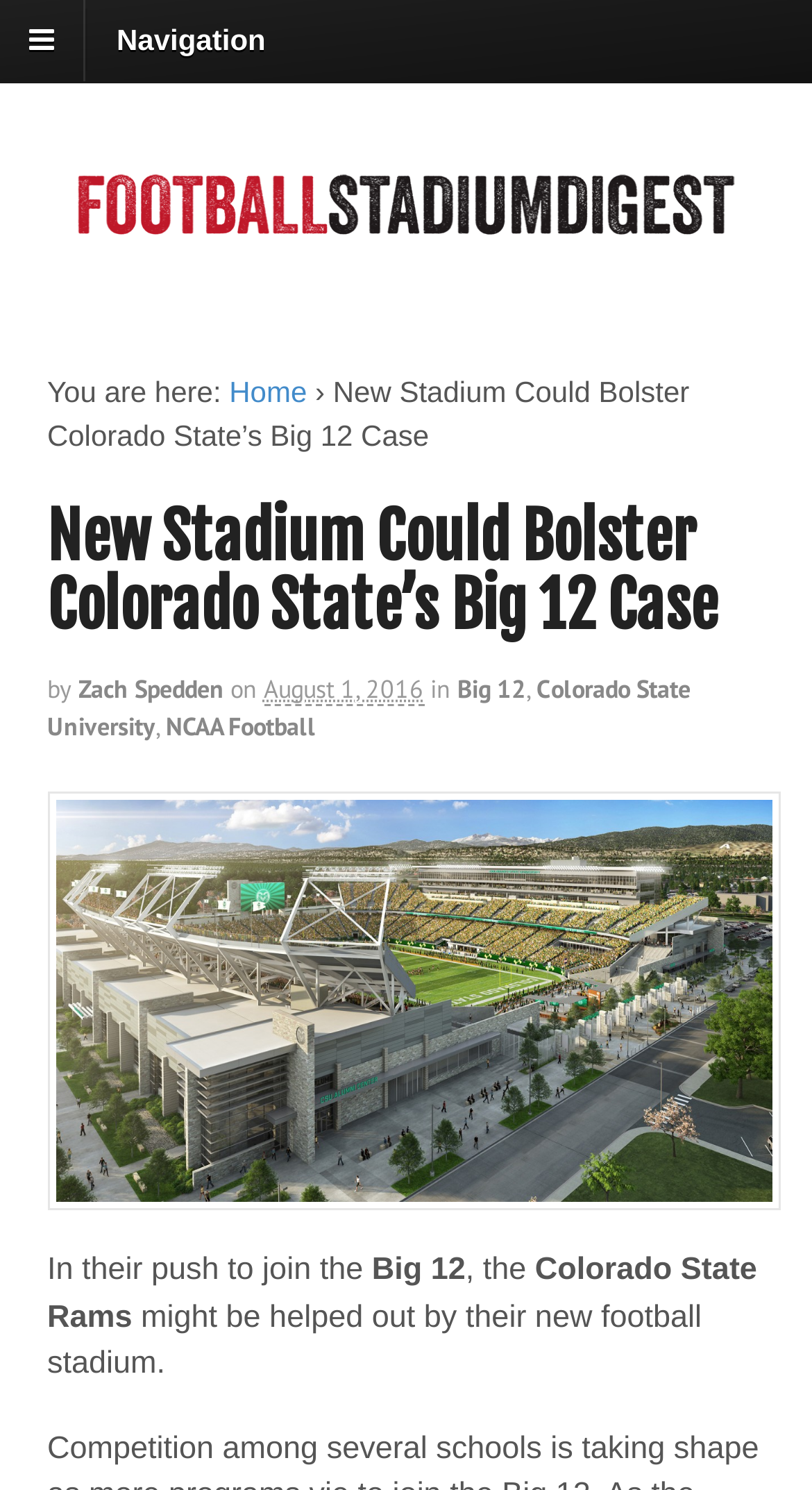Indicate the bounding box coordinates of the clickable region to achieve the following instruction: "Visit Football Stadium Digest."

[0.058, 0.137, 0.942, 0.159]